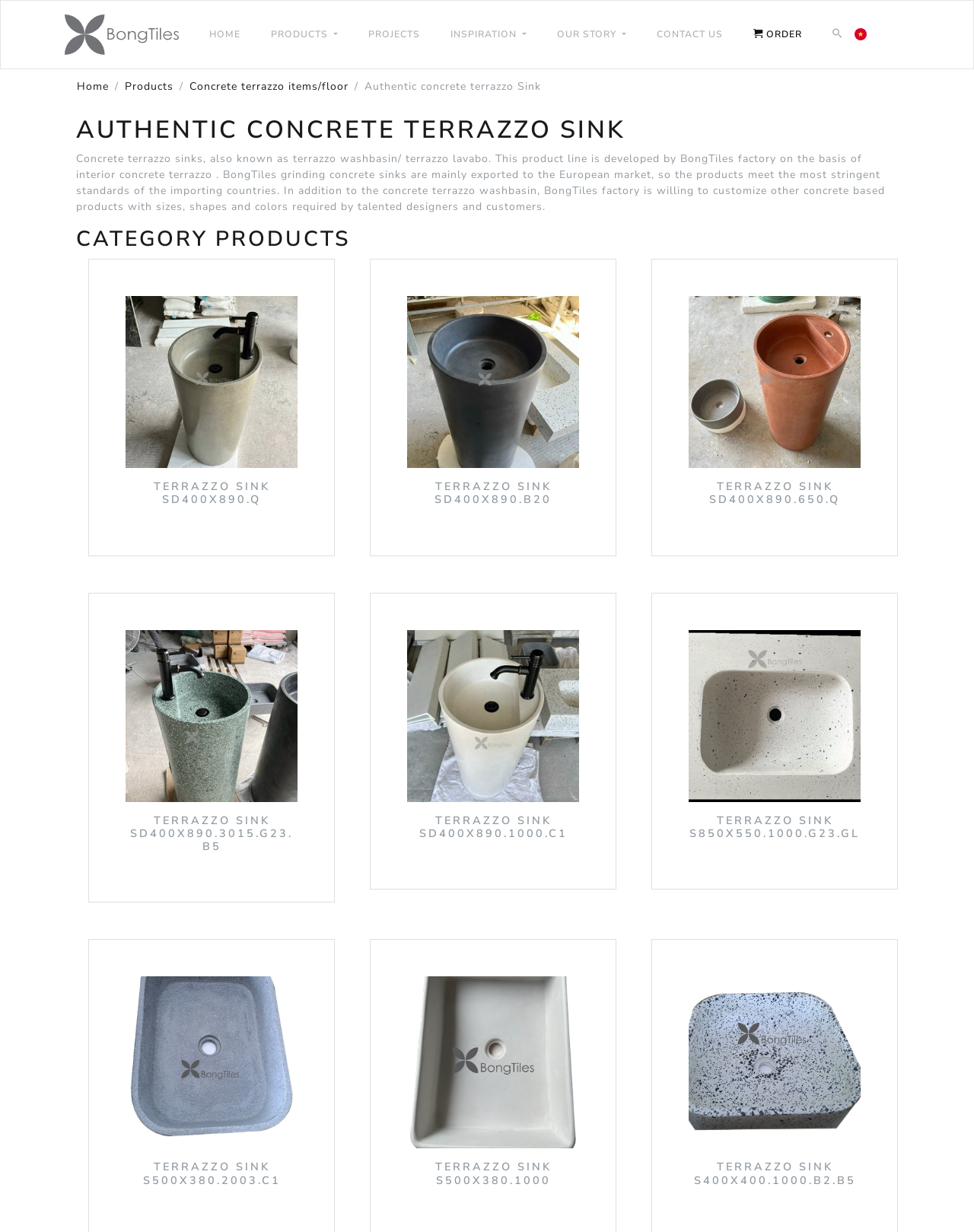Identify the bounding box for the UI element described as: "Chào mừng tới BongTiles". The coordinates should be four float numbers between 0 and 1, i.e., [left, top, right, bottom].

[0.871, 0.015, 0.896, 0.041]